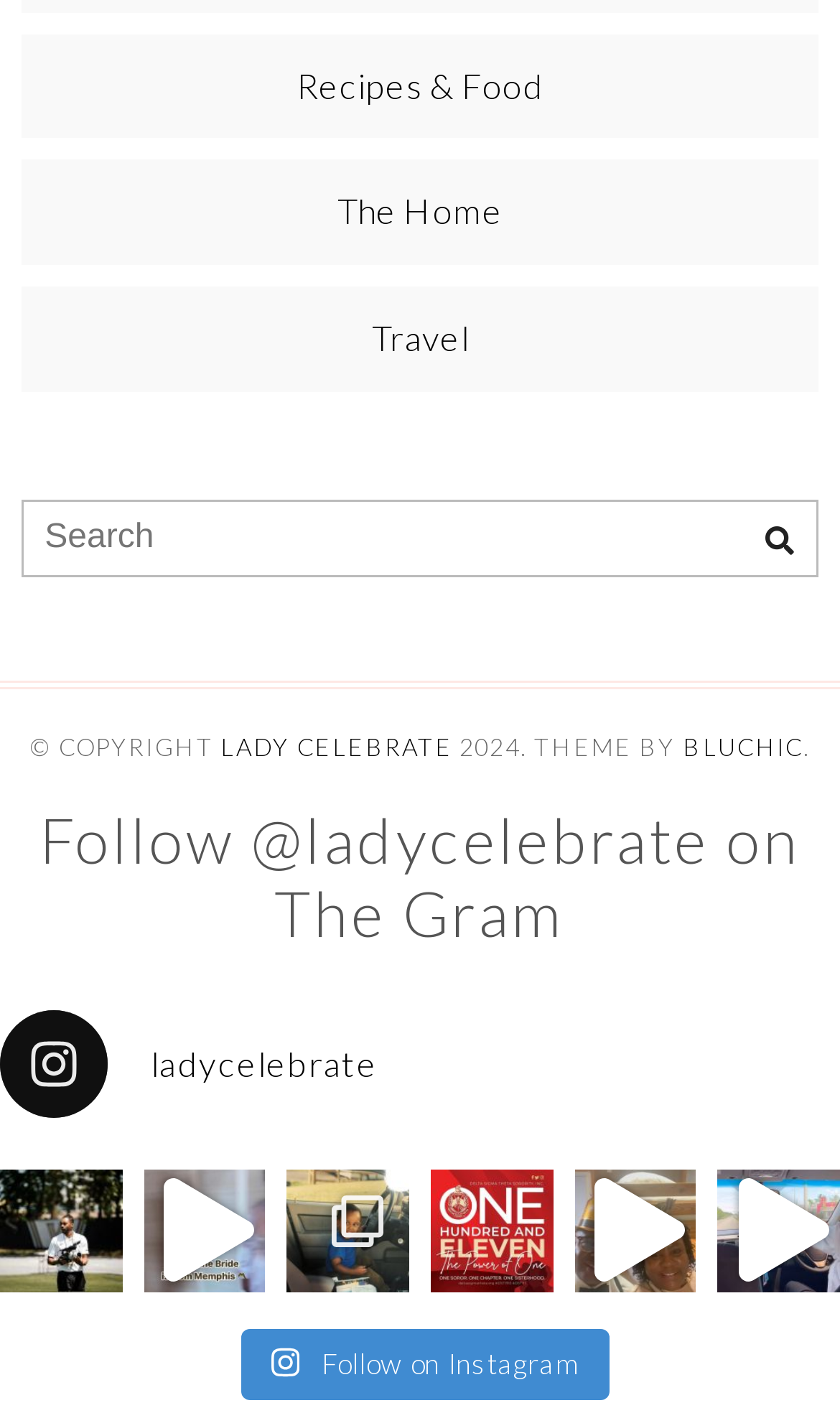What is the theme of the website?
Using the information from the image, answer the question thoroughly.

I determined the theme of the website by looking at the footer section, where I found the text '. THEME BY BLUCHIC'.